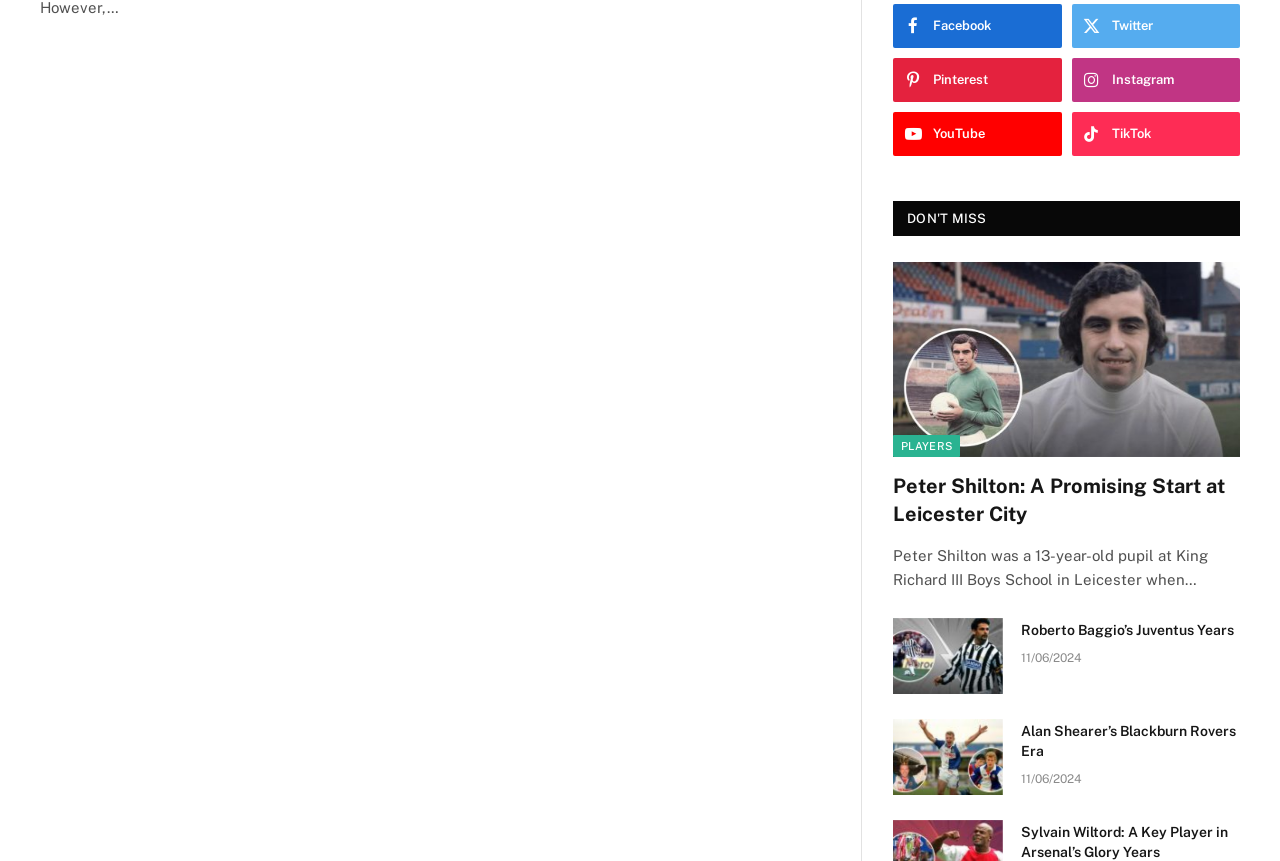Using the element description: "Players", determine the bounding box coordinates. The coordinates should be in the format [left, top, right, bottom], with values between 0 and 1.

[0.698, 0.506, 0.75, 0.531]